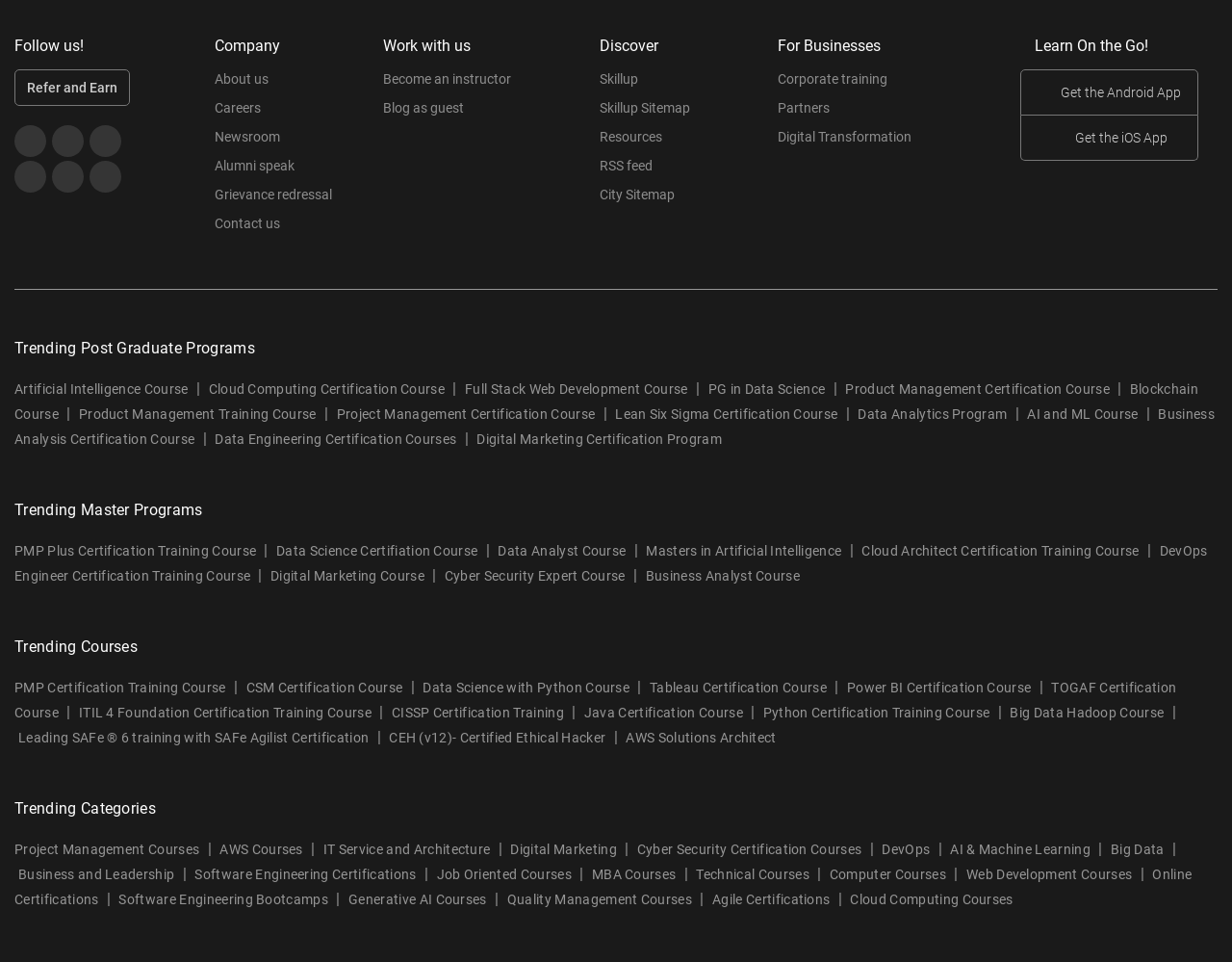Kindly determine the bounding box coordinates for the clickable area to achieve the given instruction: "Click on the 'DESCRIPTION' tab".

None